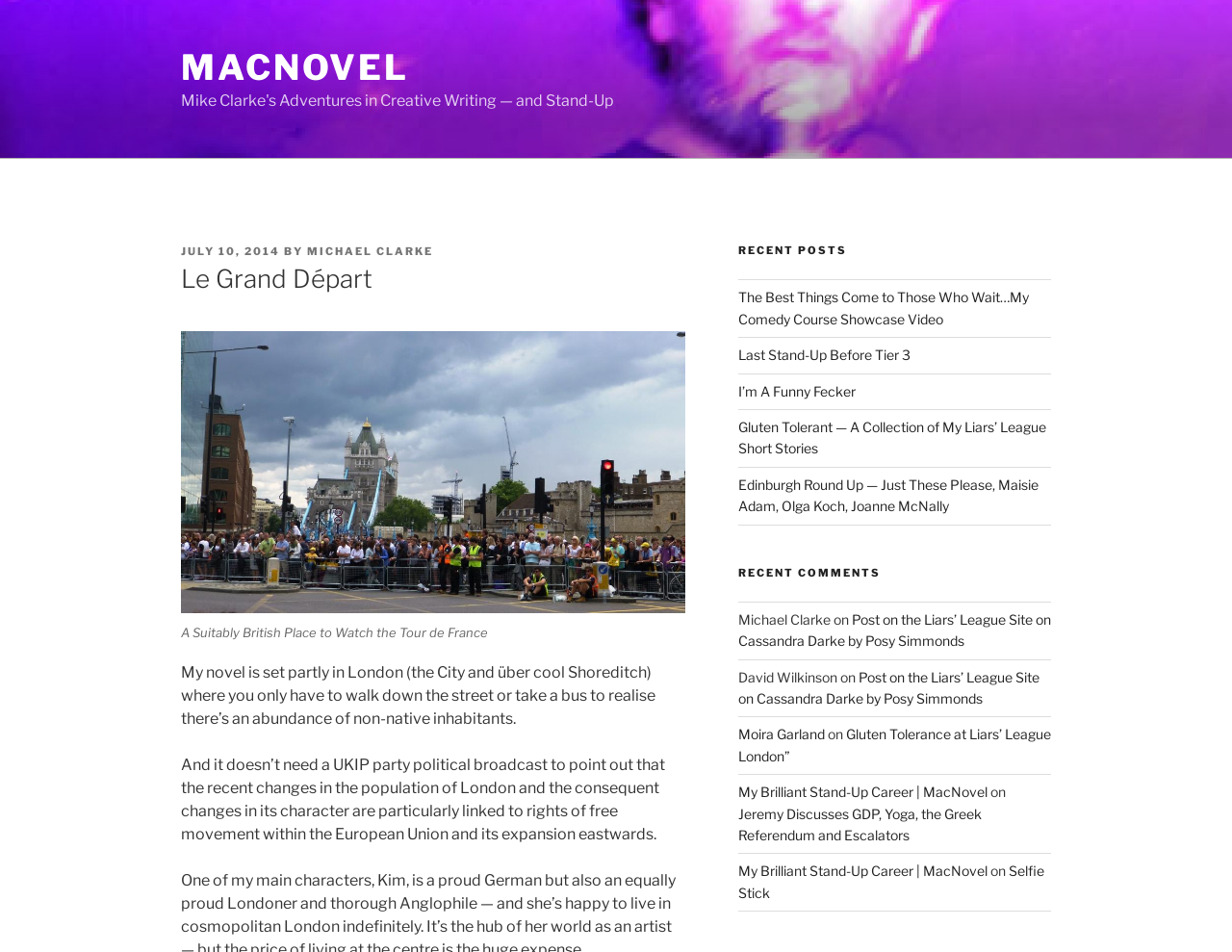What is the main title displayed on this webpage?

Le Grand Départ